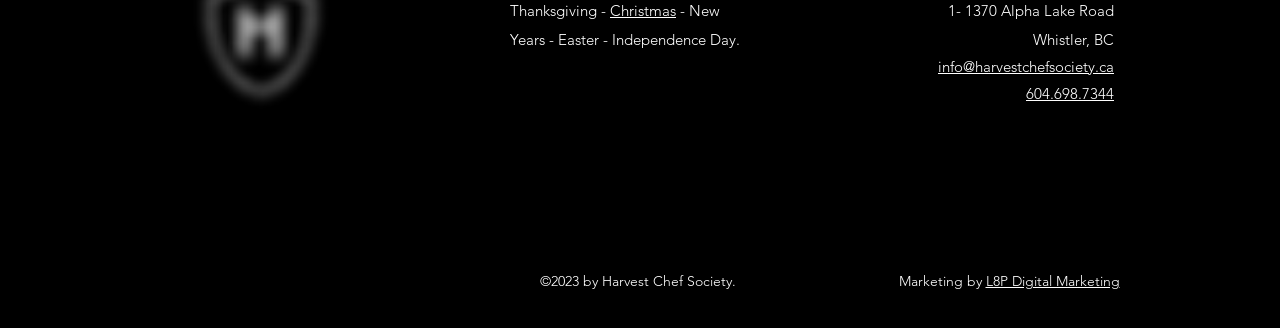Using the provided element description, identify the bounding box coordinates as (top-left x, top-left y, bottom-right x, bottom-right y). Ensure all values are between 0 and 1. Description: L8P Digital Marketing

[0.77, 0.83, 0.875, 0.885]